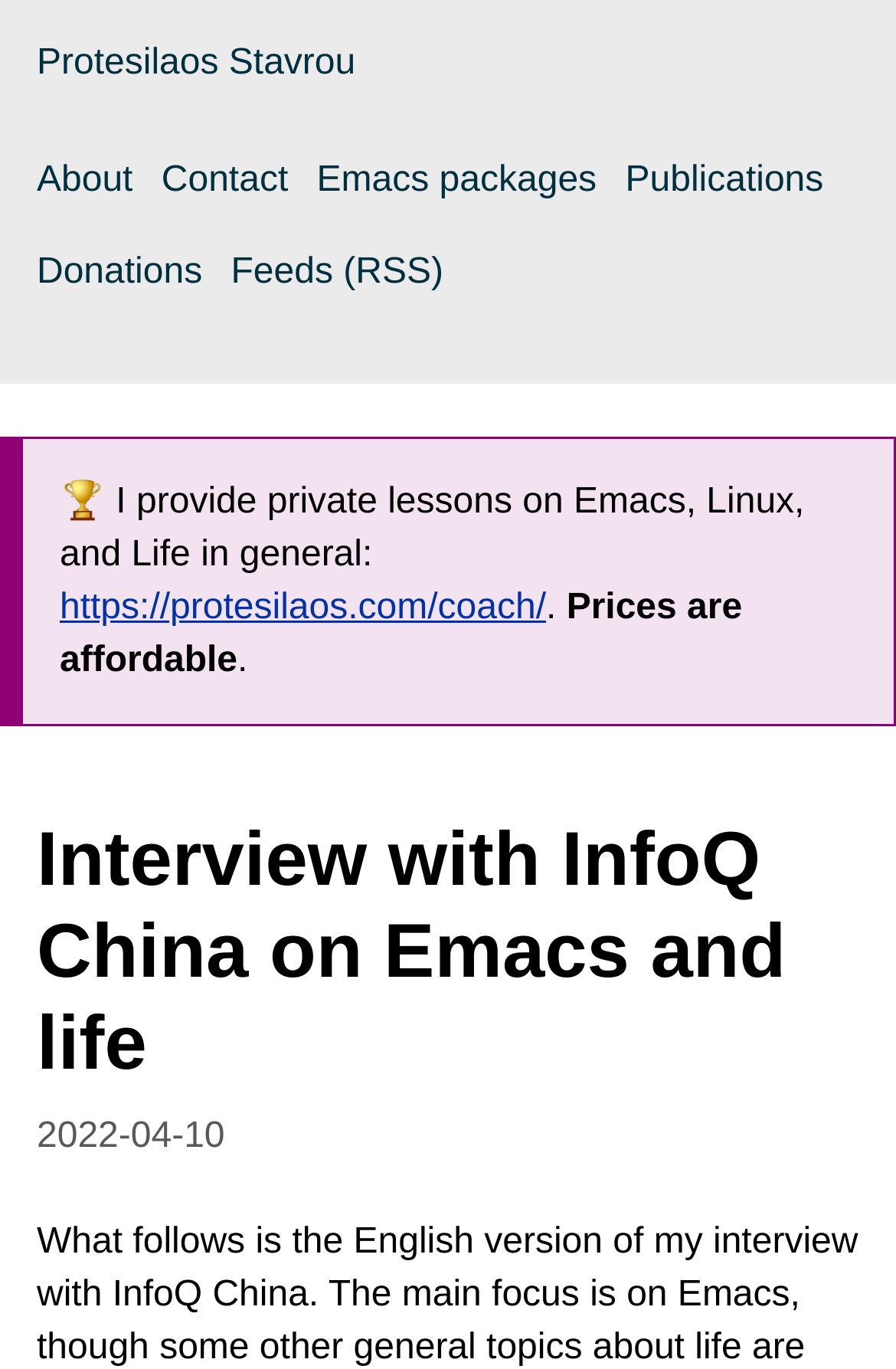What is the author's name?
Please use the image to provide a one-word or short phrase answer.

Protesilaos Stavrou